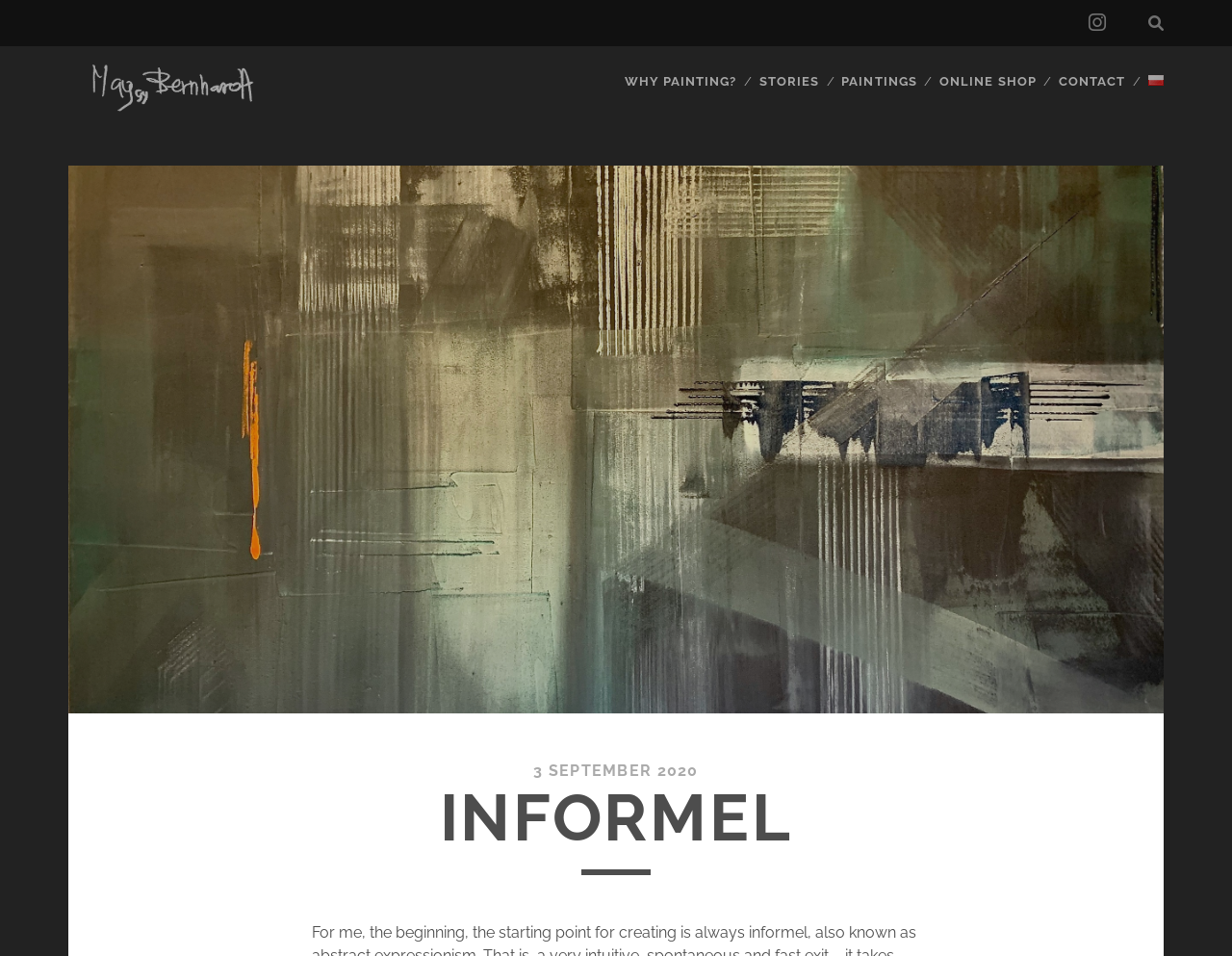Given the element description, predict the bounding box coordinates in the format (top-left x, top-left y, bottom-right x, bottom-right y). Make sure all values are between 0 and 1. Here is the element description: instagram

[0.883, 0.006, 0.897, 0.042]